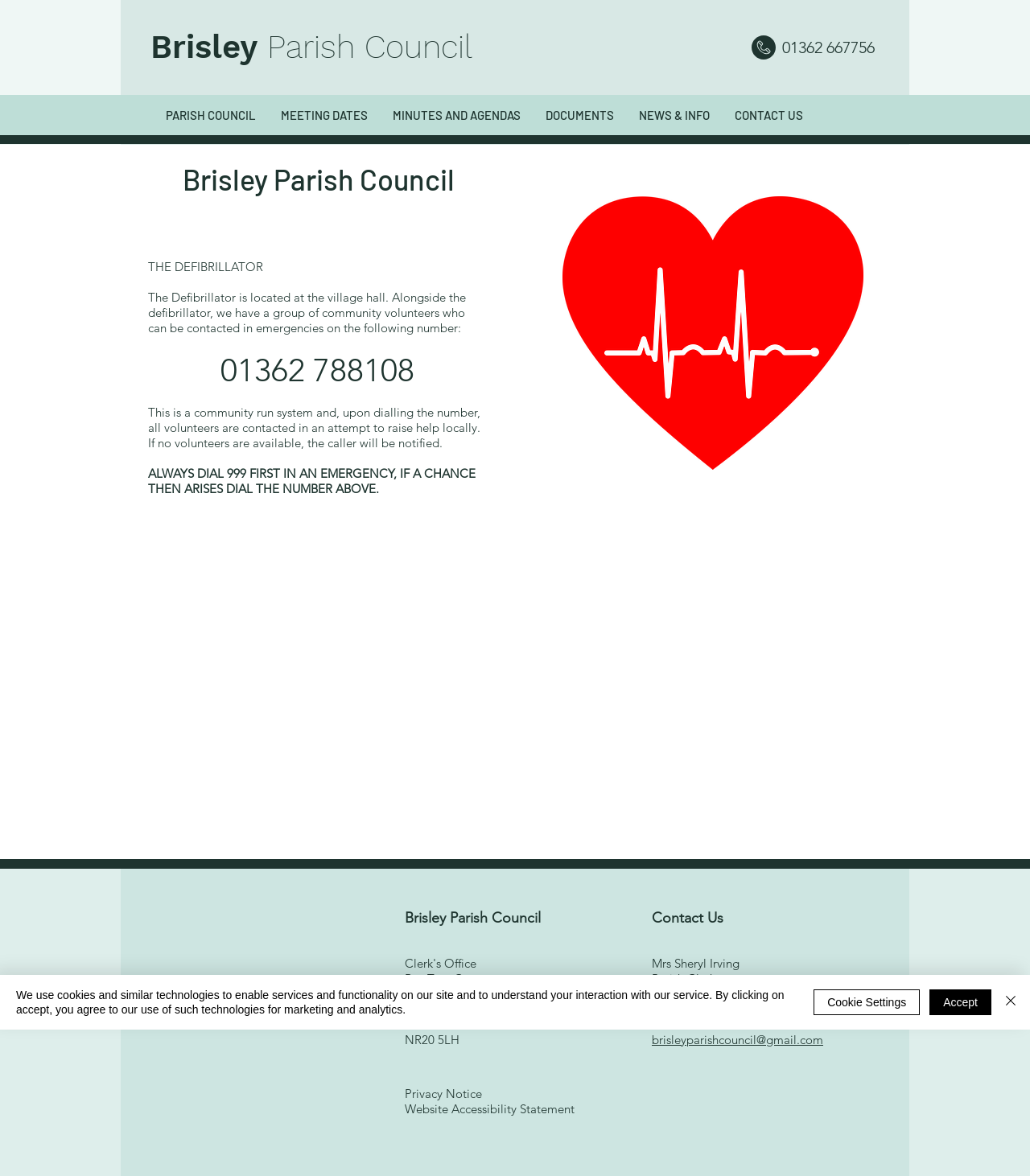What is the purpose of the community volunteers?
Please give a detailed and elaborate explanation in response to the question.

The purpose of the community volunteers is mentioned in the paragraph that describes the defibrillator system. It is stated that the volunteers can be contacted in emergencies and will try to provide help locally.